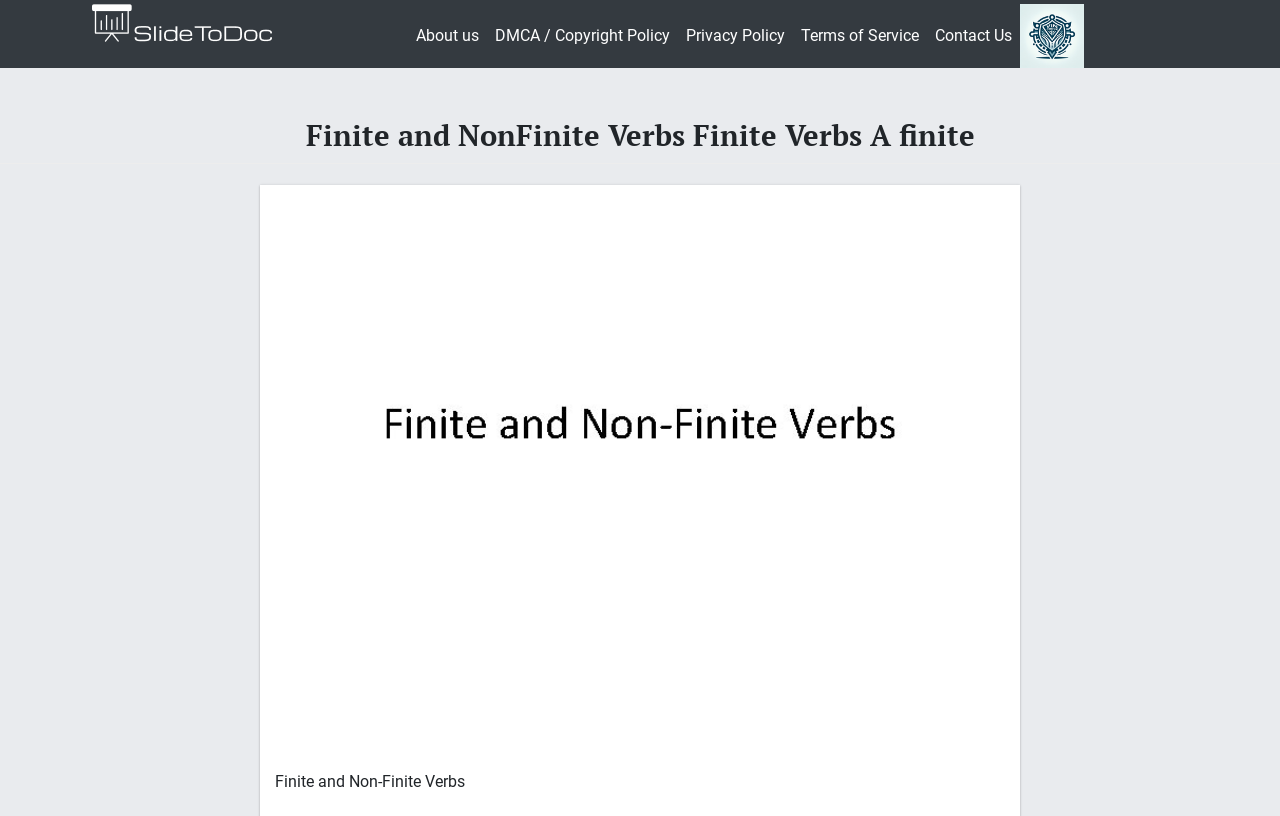Please find the bounding box coordinates of the clickable region needed to complete the following instruction: "sign up to view full document". The bounding box coordinates must consist of four float numbers between 0 and 1, i.e., [left, top, right, bottom].

[0.448, 0.888, 0.552, 0.947]